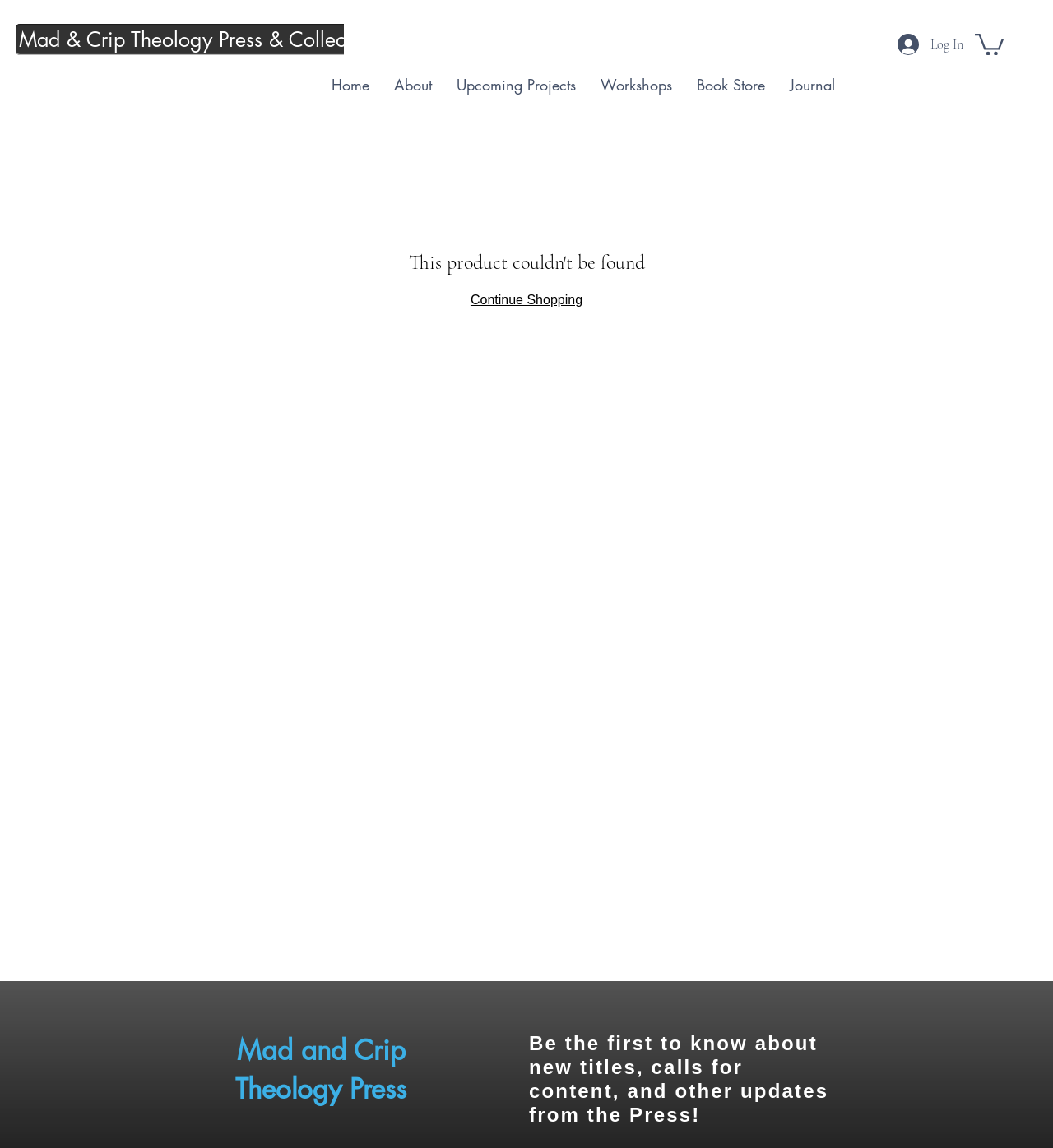What is the purpose of the 'Log In' button?
Please provide a detailed answer to the question.

The 'Log In' button is likely used to authenticate users and grant access to restricted areas of the website, such as account information or exclusive content.